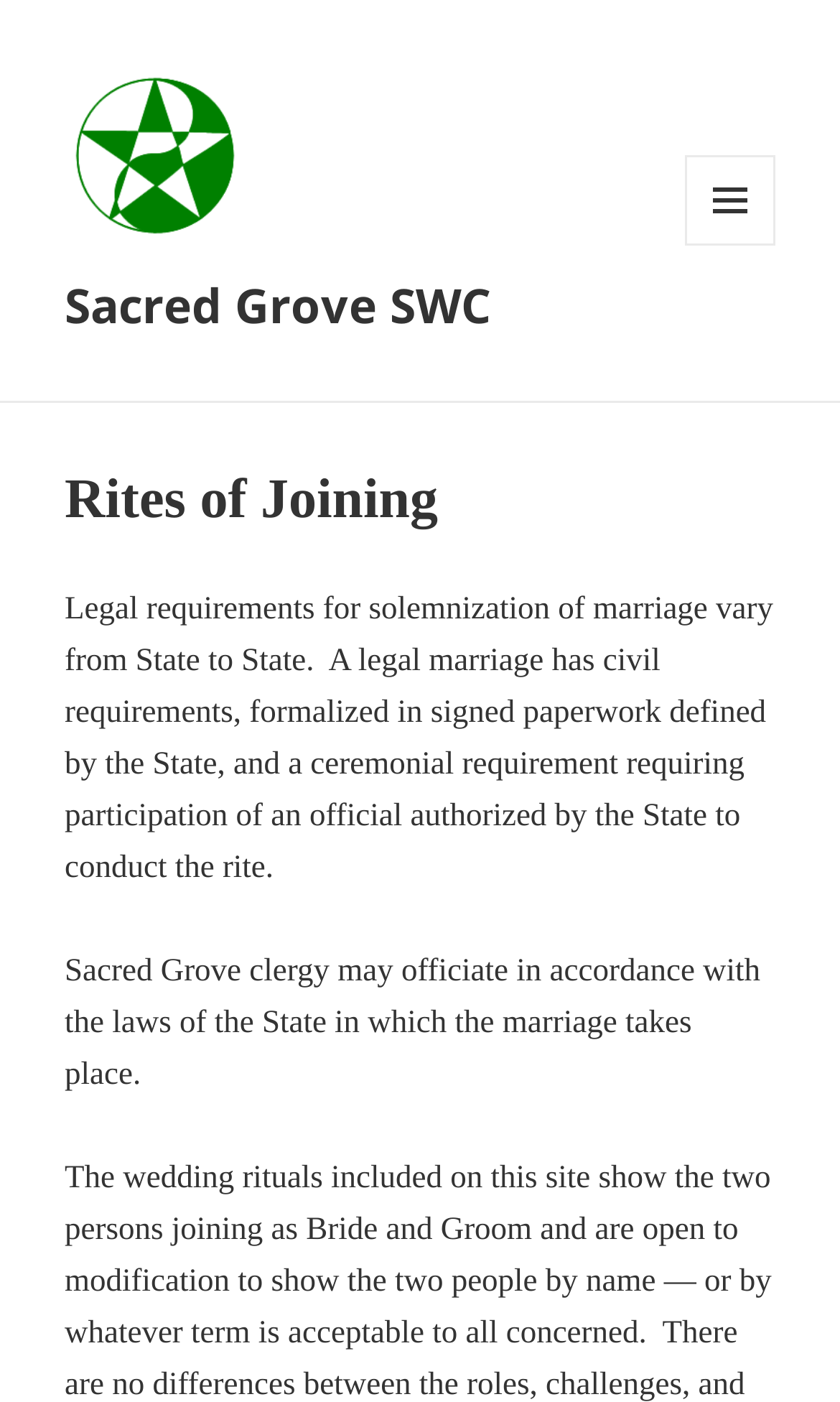Please give a one-word or short phrase response to the following question: 
Who can officiate a marriage?

Sacred Grove clergy